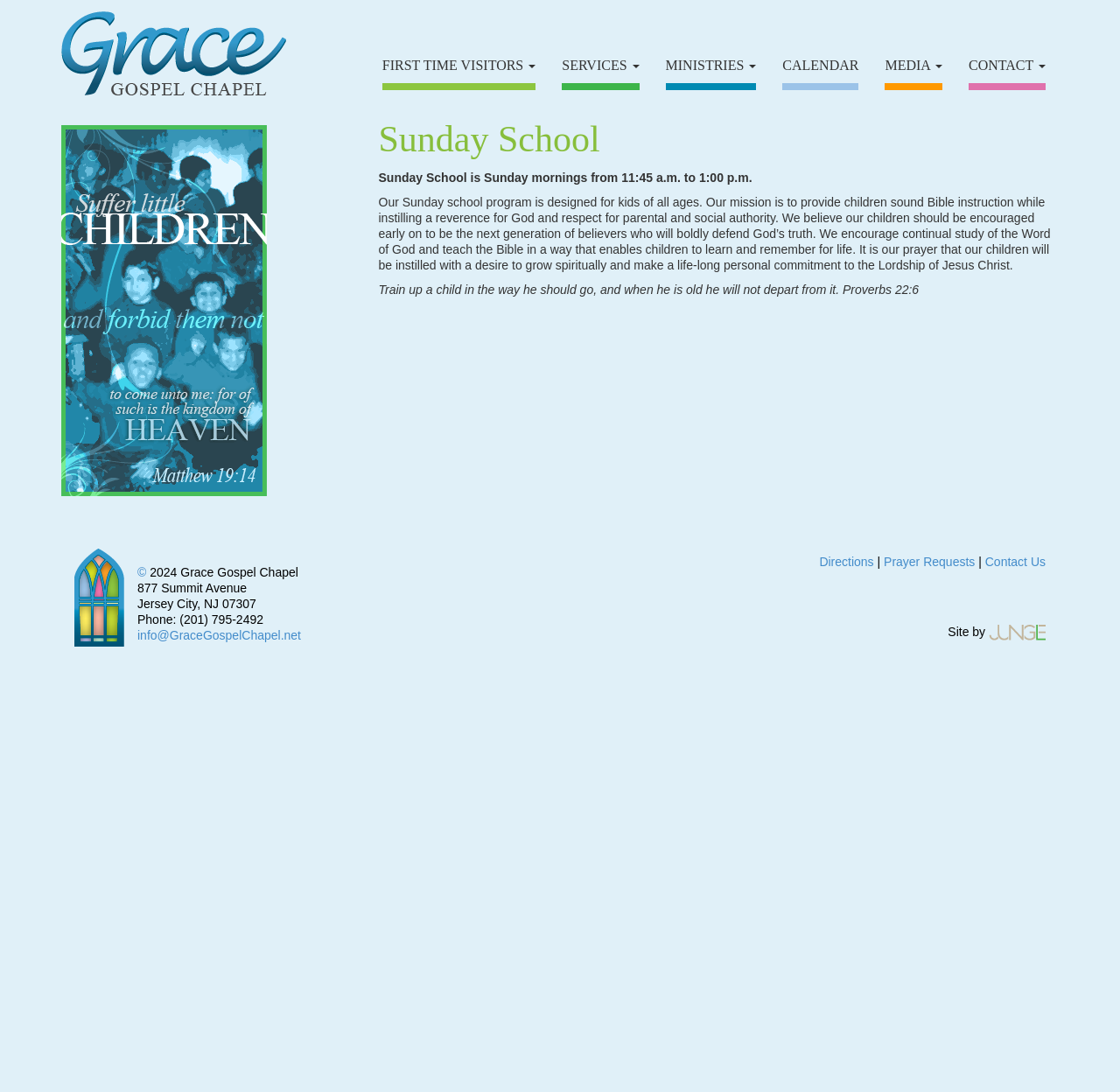Using a single word or phrase, answer the following question: 
What is the name of the chapel?

Grace Gospel Chapel